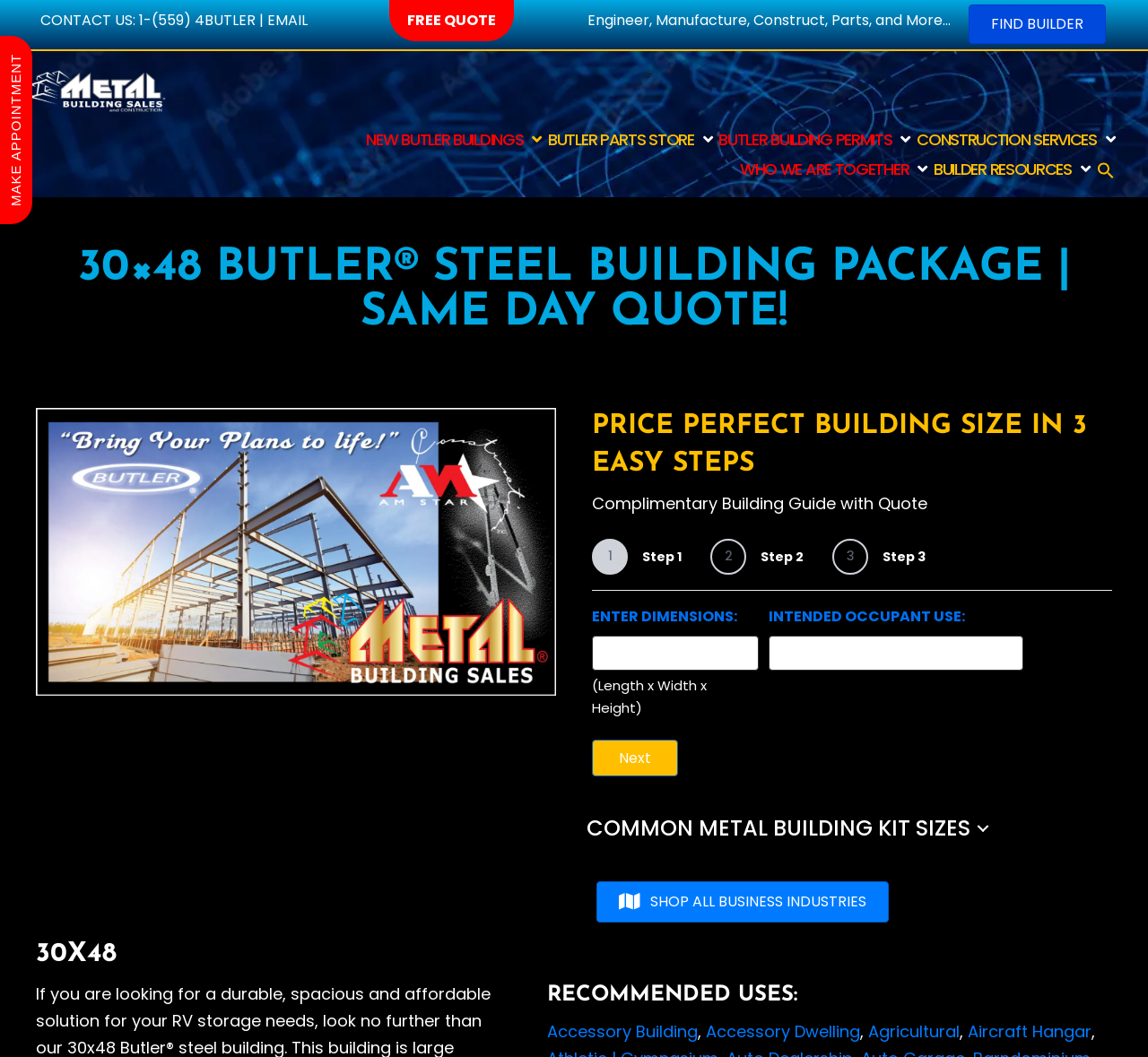Could you highlight the region that needs to be clicked to execute the instruction: "Visit the LinkedIn page"?

None